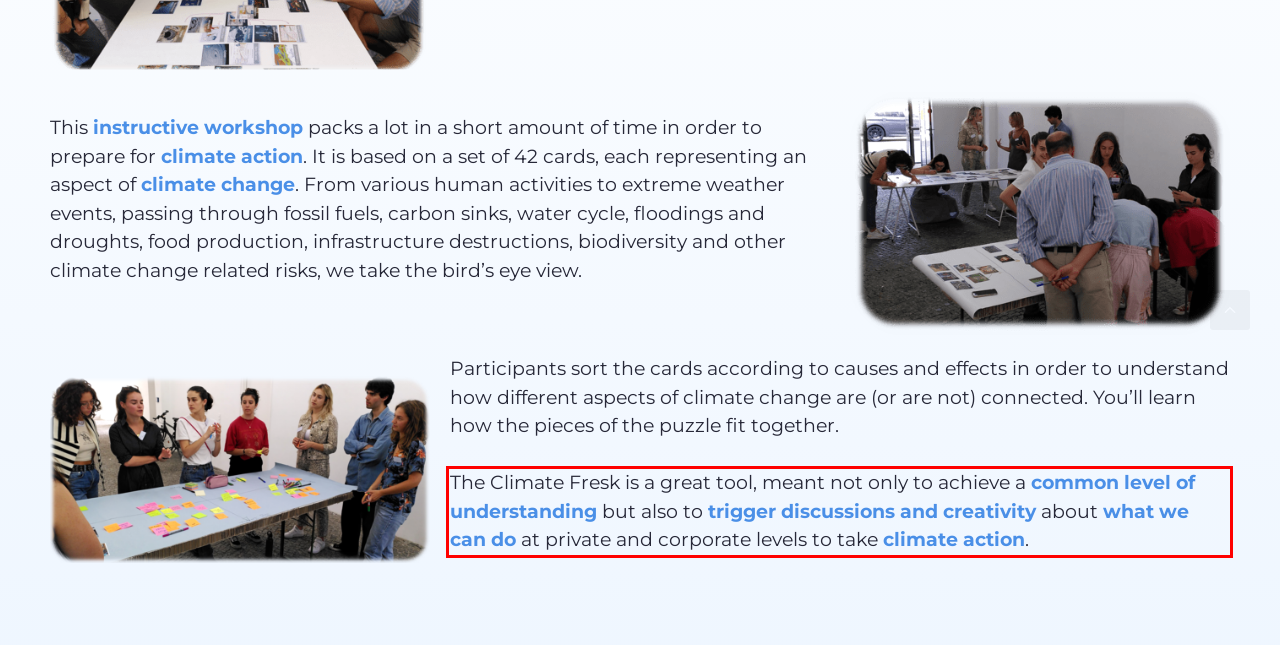You are provided with a screenshot of a webpage containing a red bounding box. Please extract the text enclosed by this red bounding box.

The Climate Fresk is a great tool, meant not only to achieve a common level of understanding but also to trigger discussions and creativity about what we can do at private and corporate levels to take climate action.